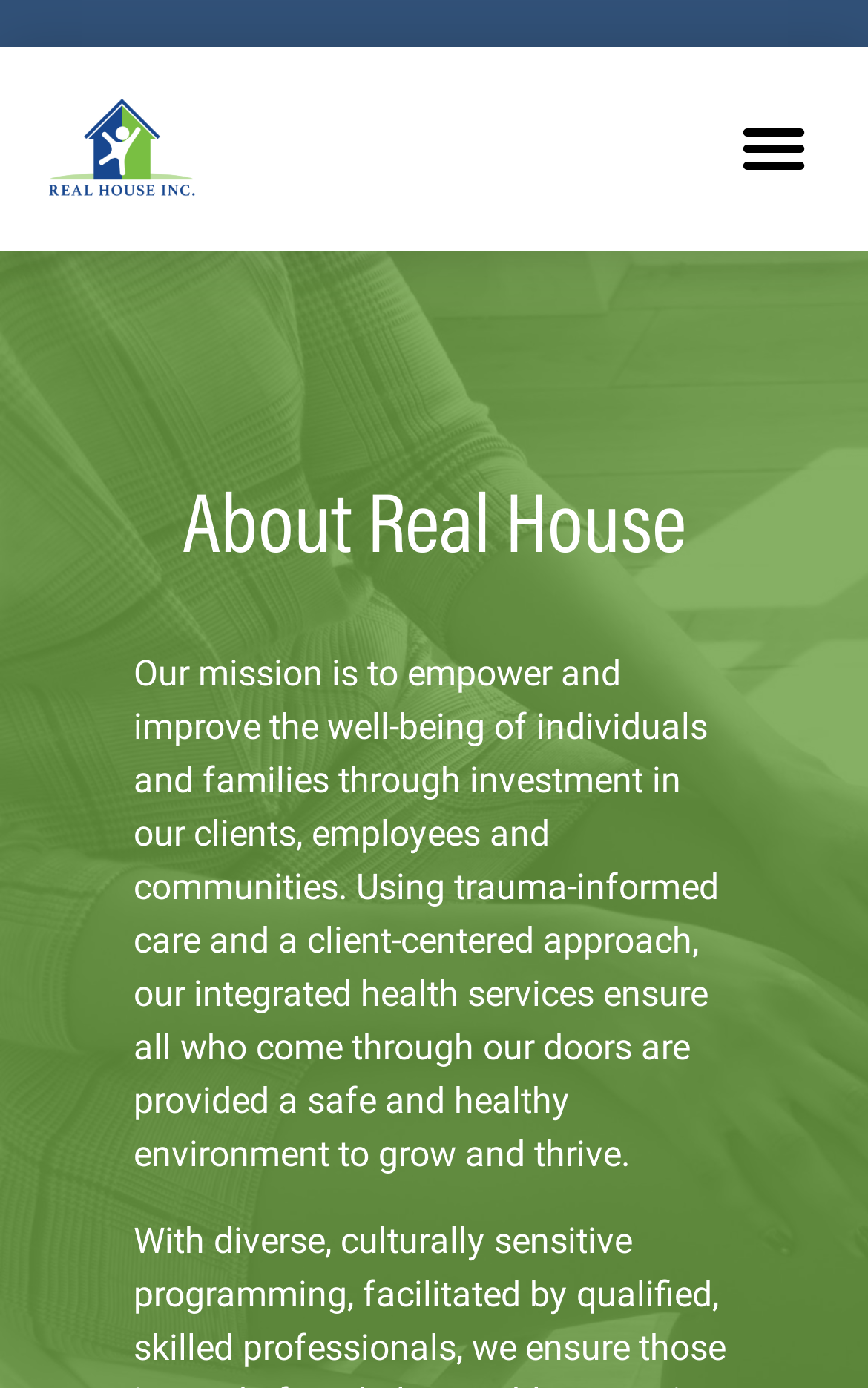Determine the bounding box of the UI component based on this description: "Applies to". The bounding box coordinates should be four float values between 0 and 1, i.e., [left, top, right, bottom].

None